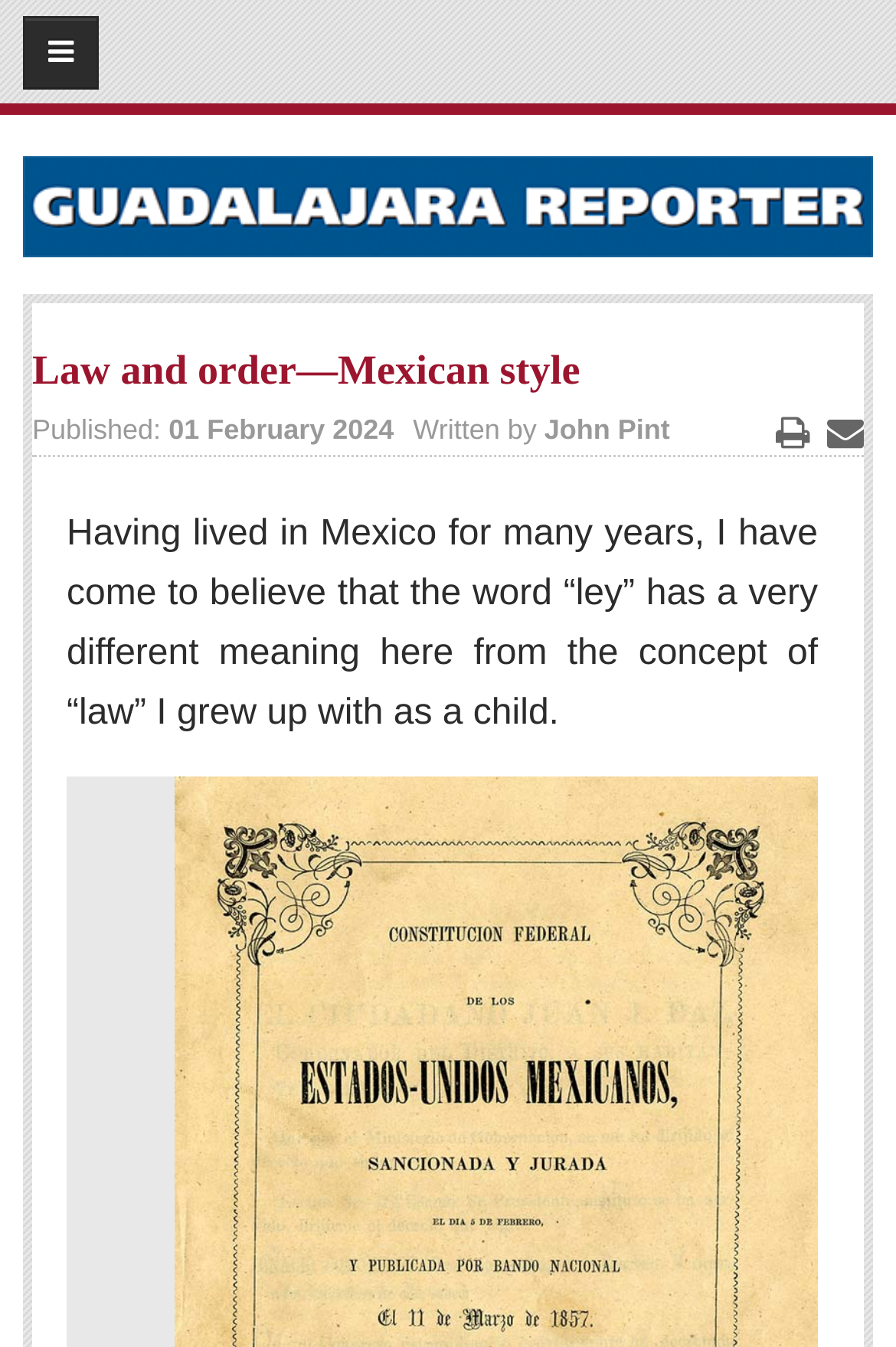Kindly provide the bounding box coordinates of the section you need to click on to fulfill the given instruction: "Browse the collections of Sint Maarten Library".

None